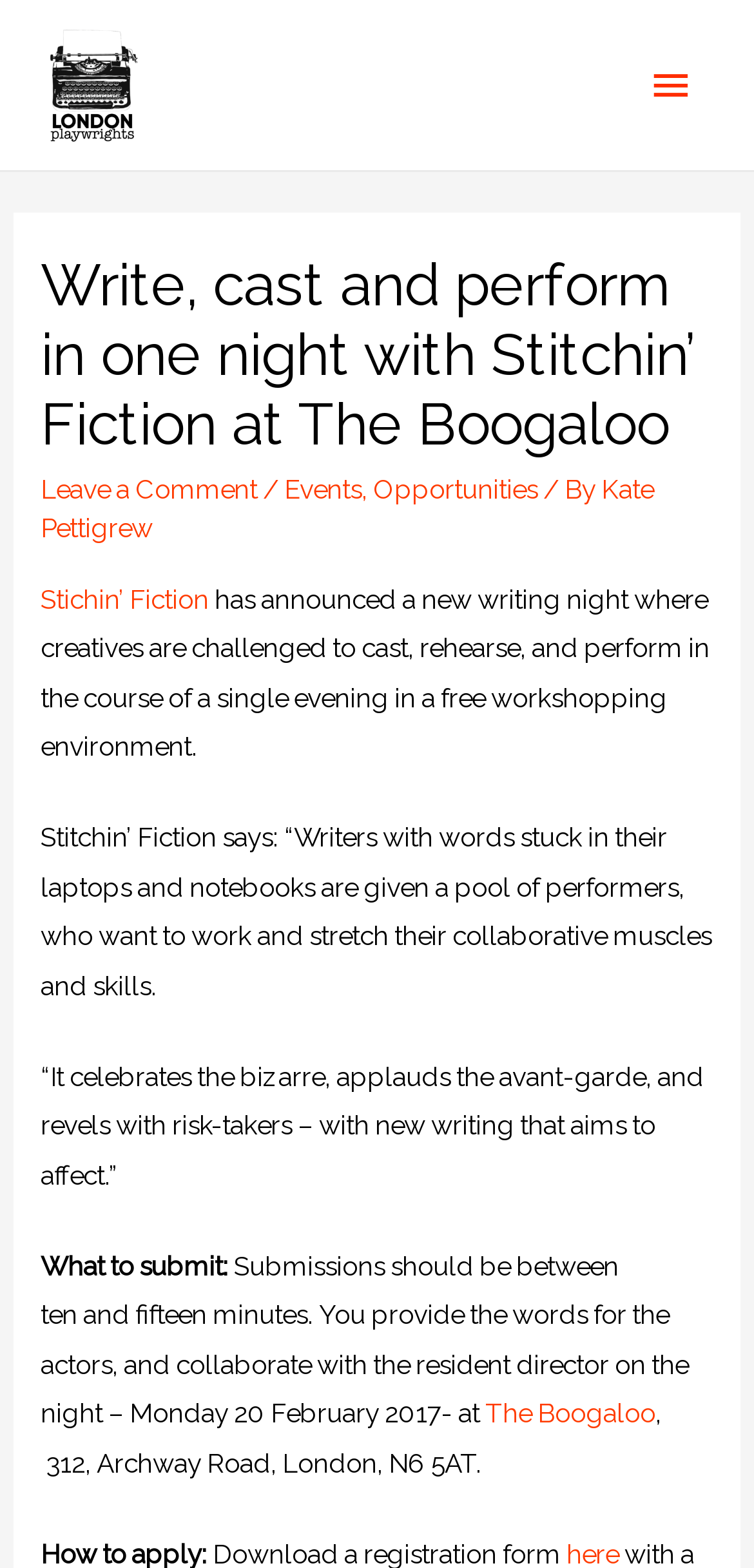What is the purpose of the event?
Based on the image, provide a one-word or brief-phrase response.

To celebrate new writing